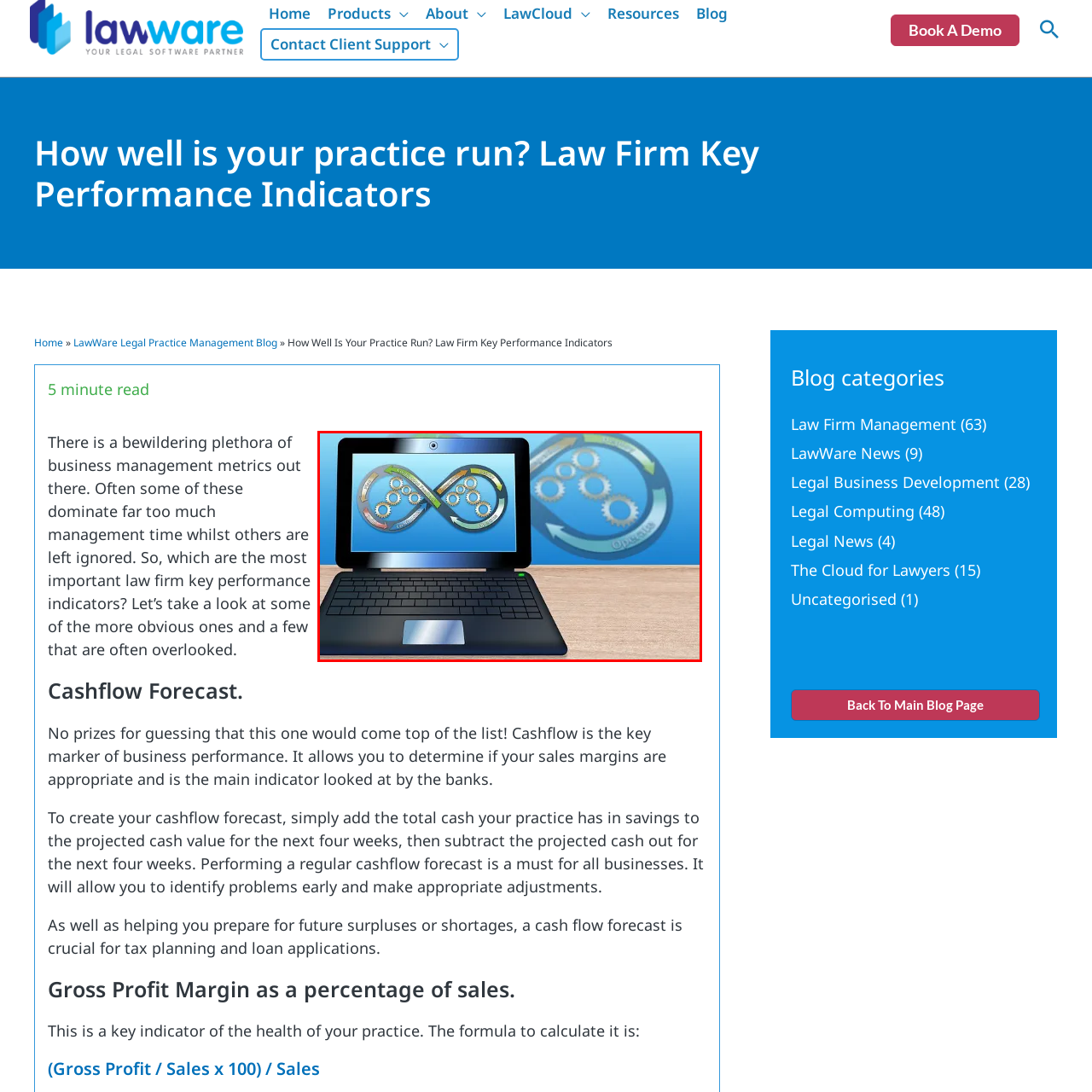Look at the region marked by the red box and describe it extensively.

The image depicts a laptop positioned on a wooden surface, showcasing a vibrant blue background. The screen features an intricate design of an infinity symbol composed of various gears, symbolizing continuous improvement and operational efficiency. In the background, additional gears are illustrated, reinforcing the theme of dynamic and interconnected processes. This visual represents the key performance indicators relevant to law firms, emphasizing the importance of operational metrics for successful practice management. This image complements the associated content about evaluating and enhancing law firm operations through critical performance analysis.